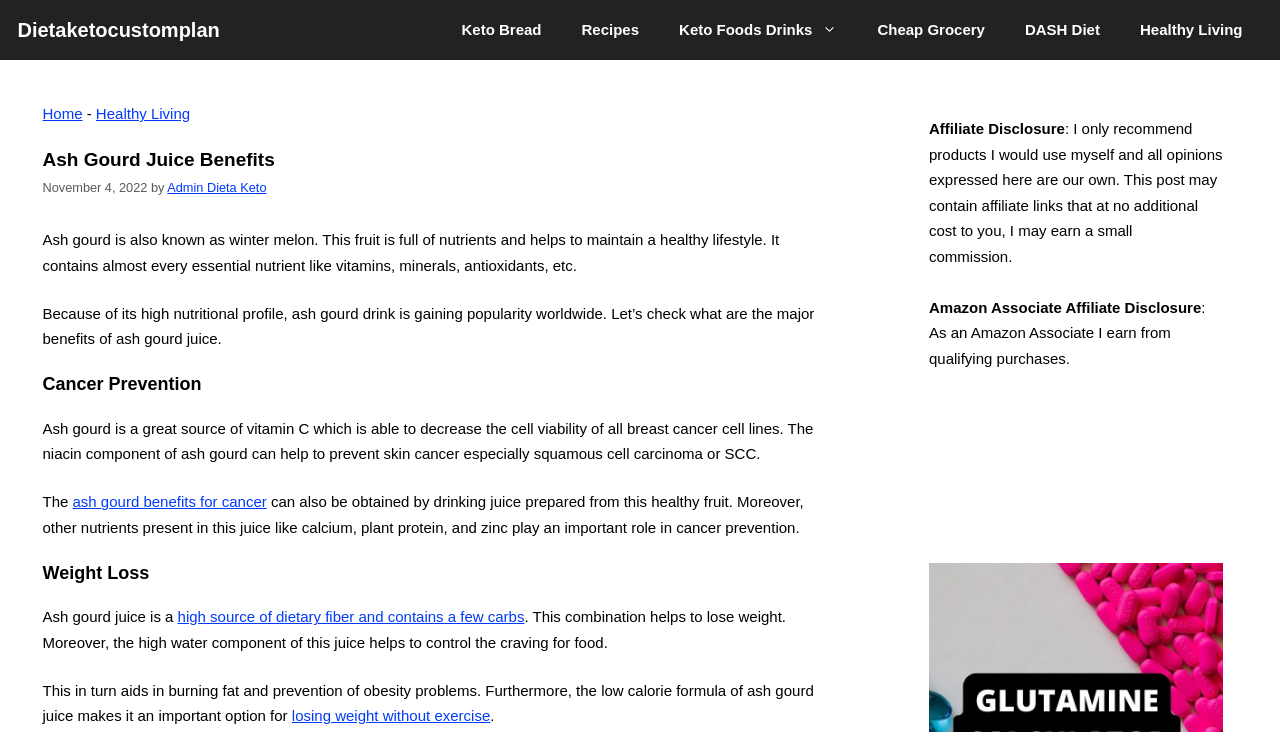What is the purpose of the affiliate disclosure on this webpage?
Using the image, respond with a single word or phrase.

To disclose affiliate links